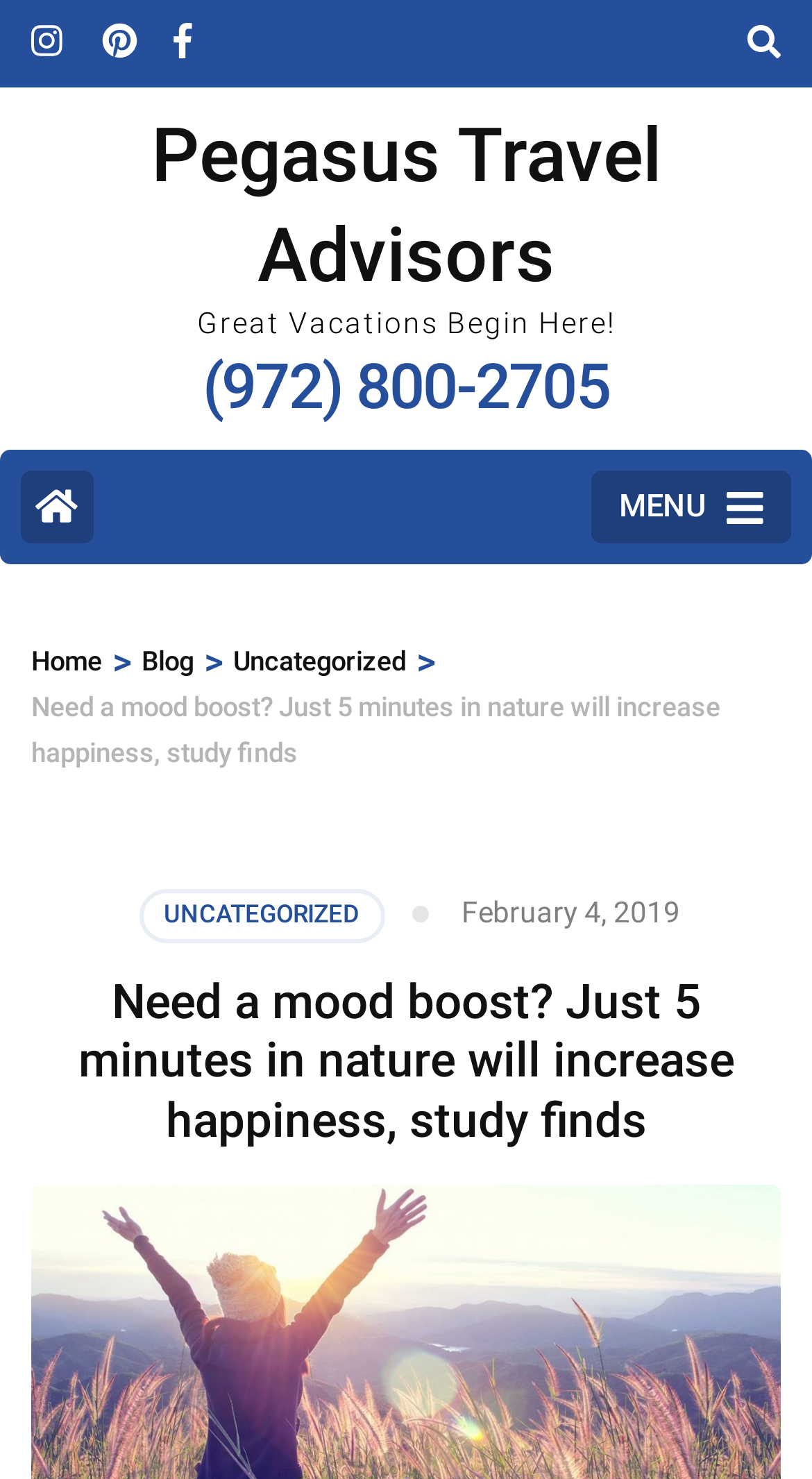What is the phone number of Pegasus Travel Advisors? Observe the screenshot and provide a one-word or short phrase answer.

(972) 800-2705